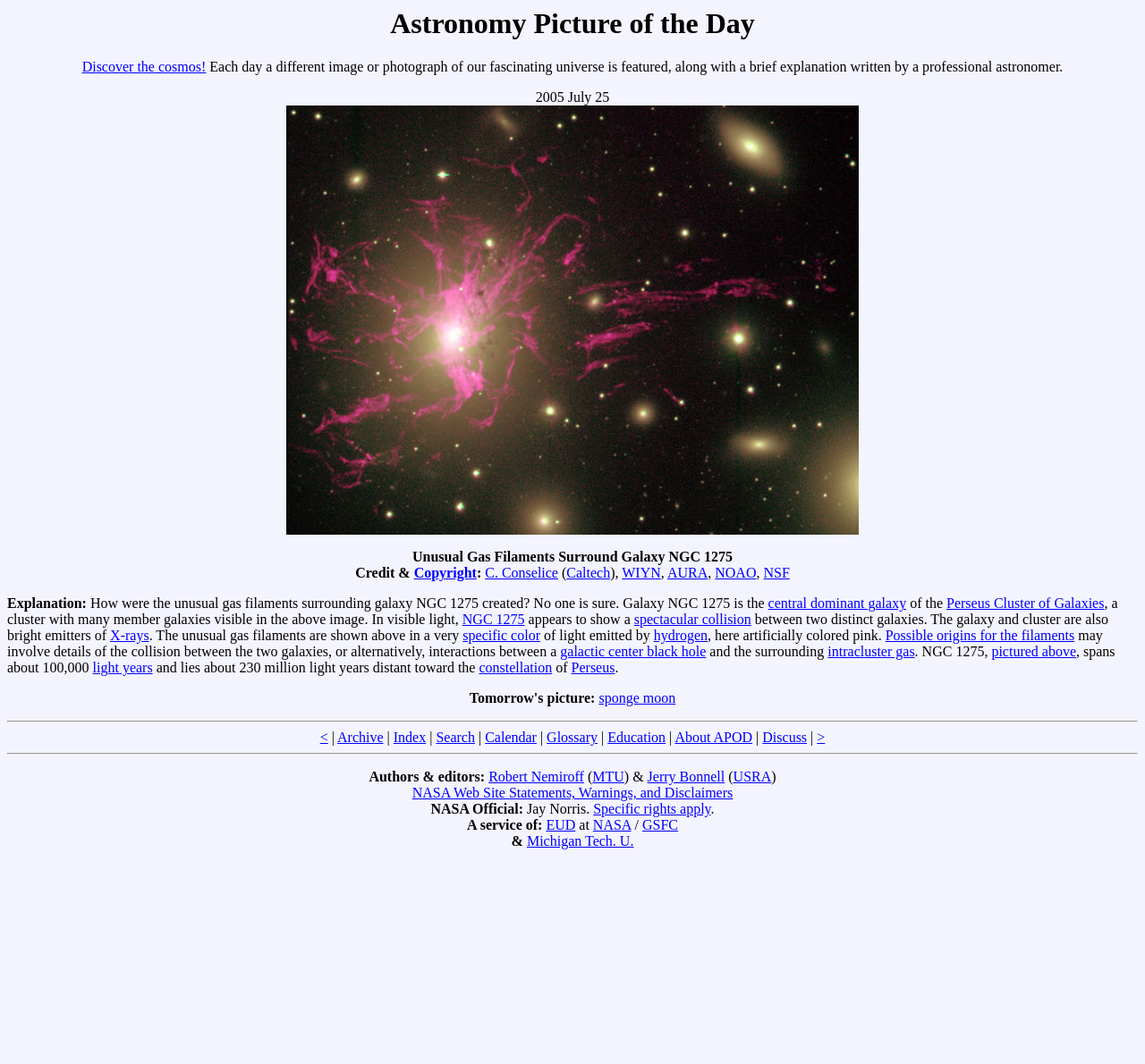Please identify the bounding box coordinates for the region that you need to click to follow this instruction: "View the explanation of the image".

[0.25, 0.491, 0.75, 0.505]